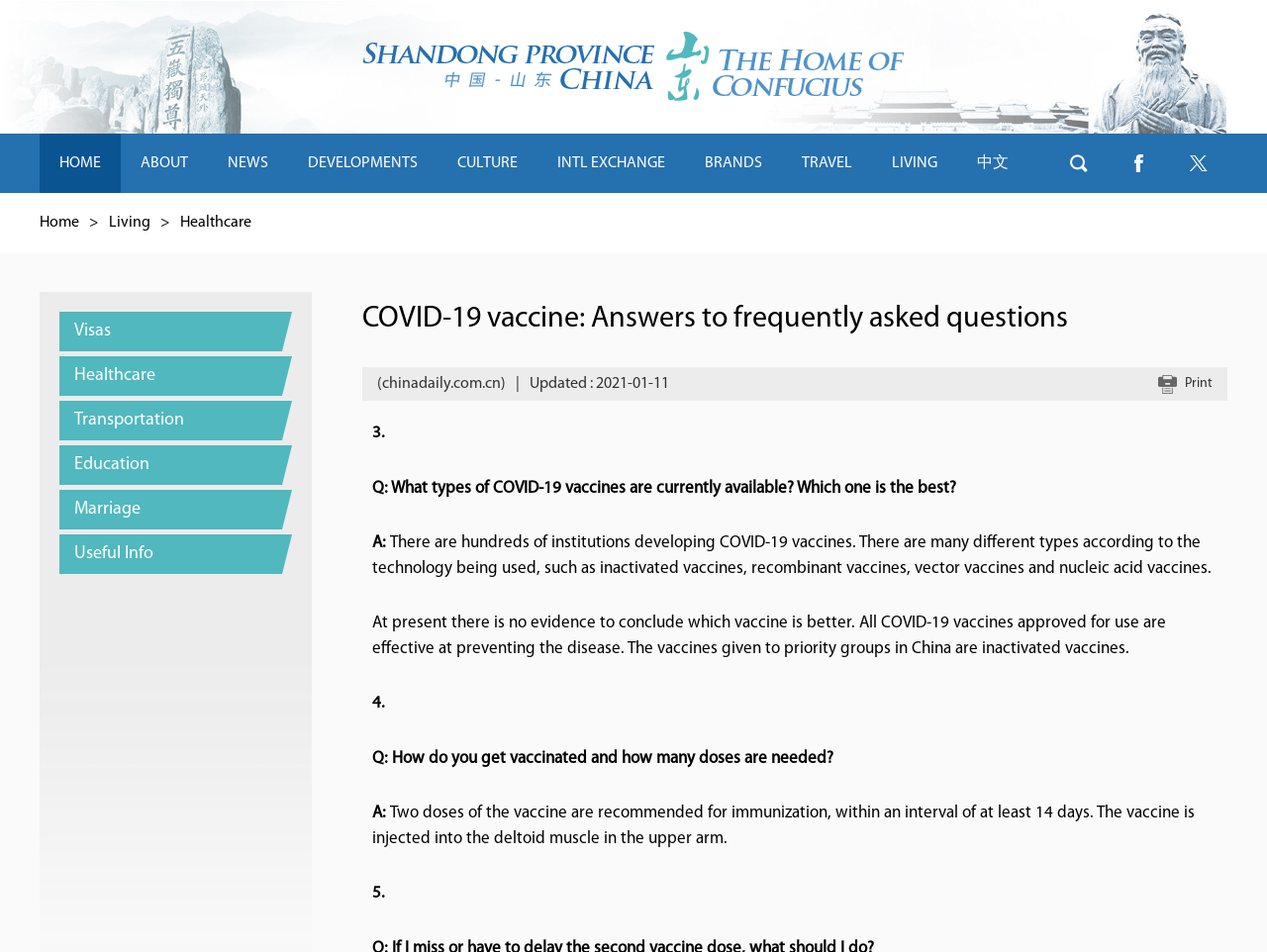Identify the bounding box coordinates of the area that should be clicked in order to complete the given instruction: "Click the 'Subscribe' button". The bounding box coordinates should be four float numbers between 0 and 1, i.e., [left, top, right, bottom].

None